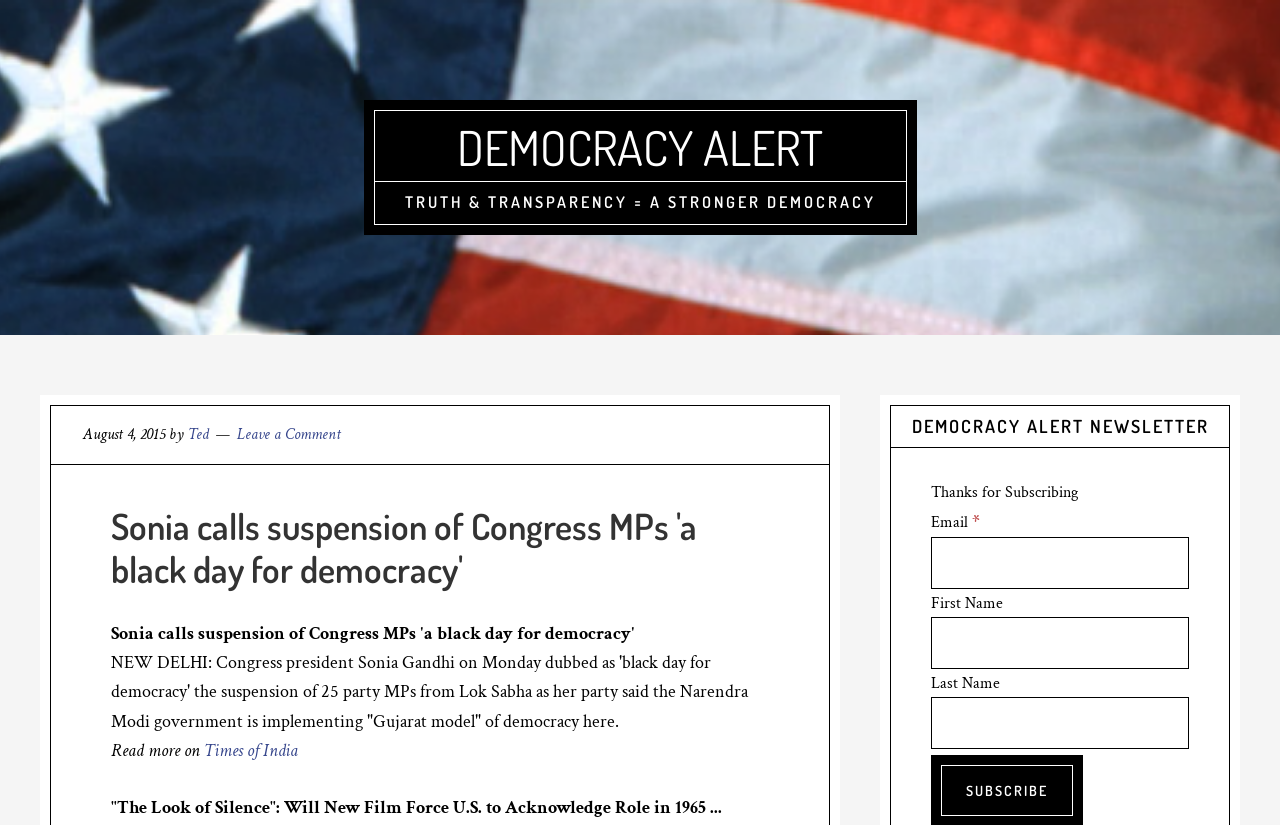Identify the bounding box coordinates of the clickable region to carry out the given instruction: "Subscribe to the newsletter".

[0.735, 0.928, 0.838, 0.99]